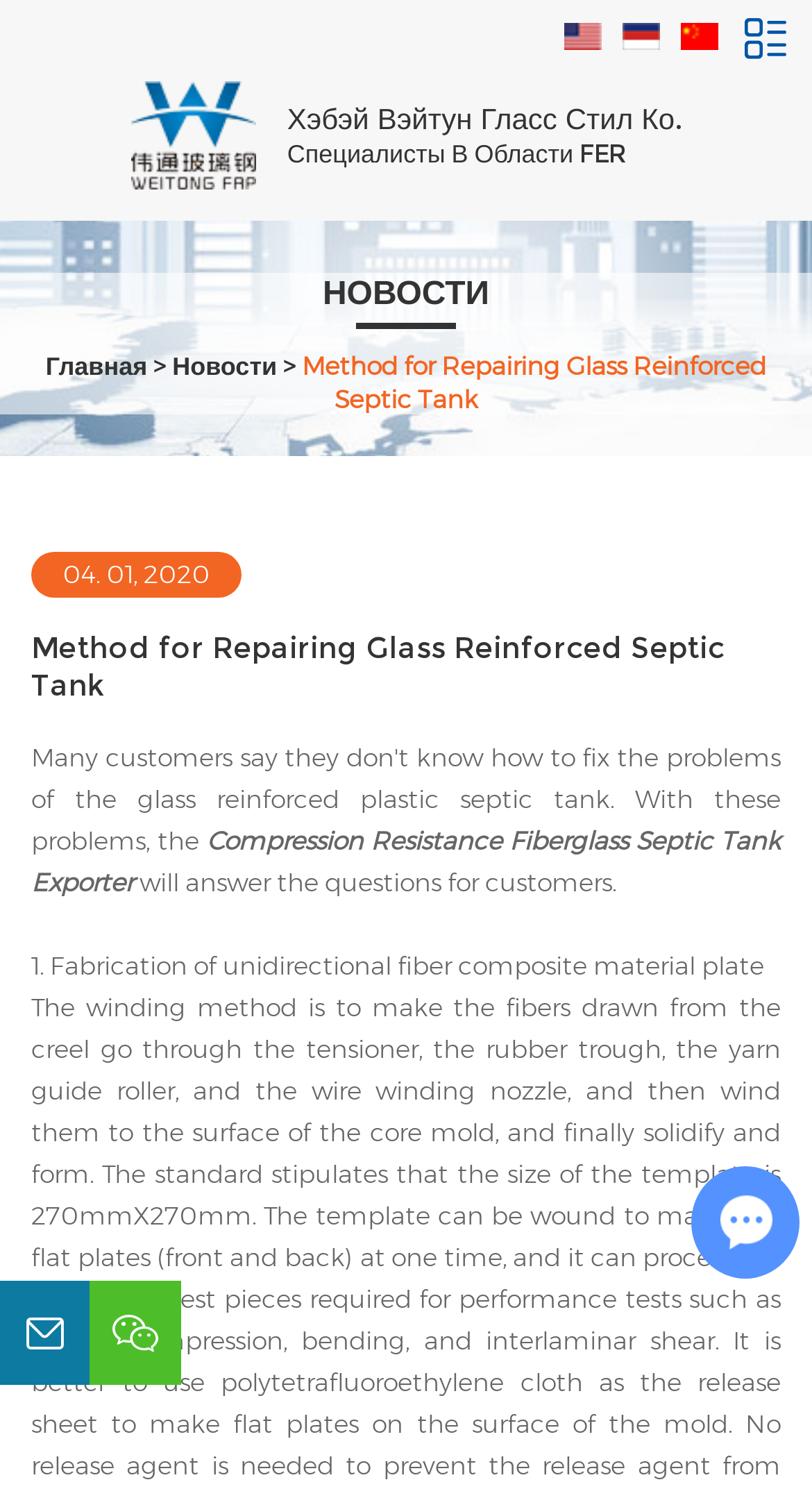Given the element description, predict the bounding box coordinates in the format (top-left x, top-left y, bottom-right x, bottom-right y). Make sure all values are between 0 and 1. Here is the element description: Новости

[0.212, 0.235, 0.341, 0.256]